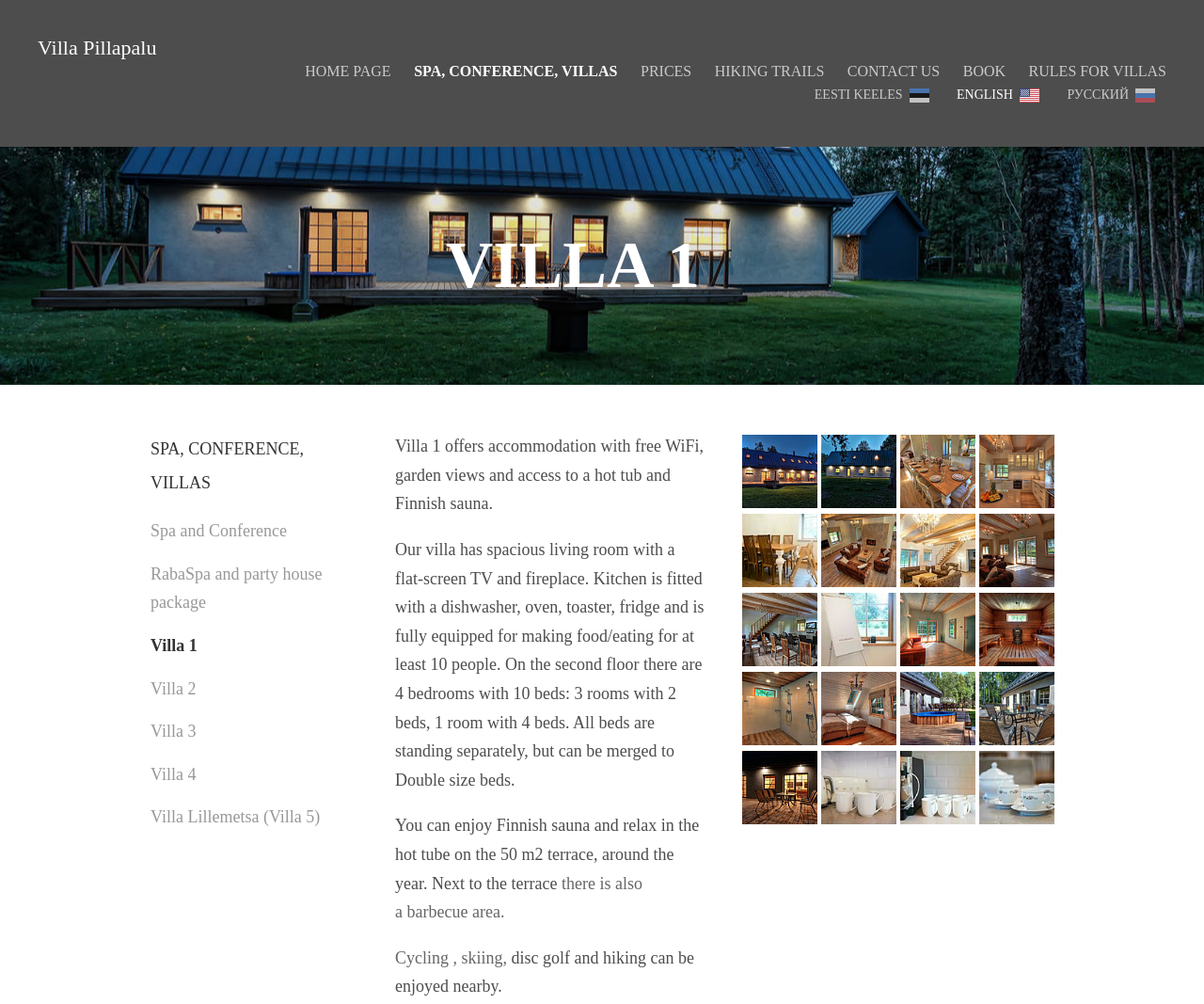Using the format (top-left x, top-left y, bottom-right x, bottom-right y), and given the element description, identify the bounding box coordinates within the screenshot: RabaSpa and party house package

[0.125, 0.562, 0.268, 0.61]